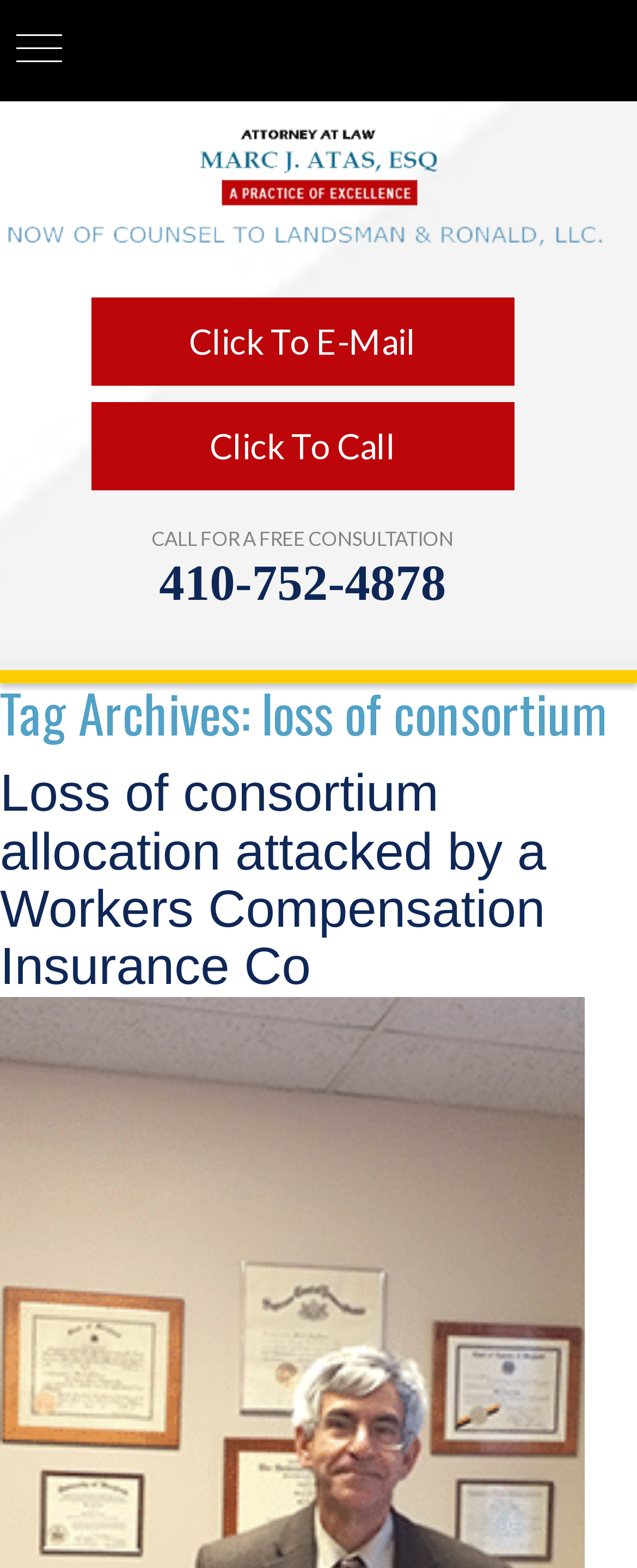Find the bounding box coordinates of the UI element according to this description: "410-752-4878".

[0.25, 0.353, 0.7, 0.39]